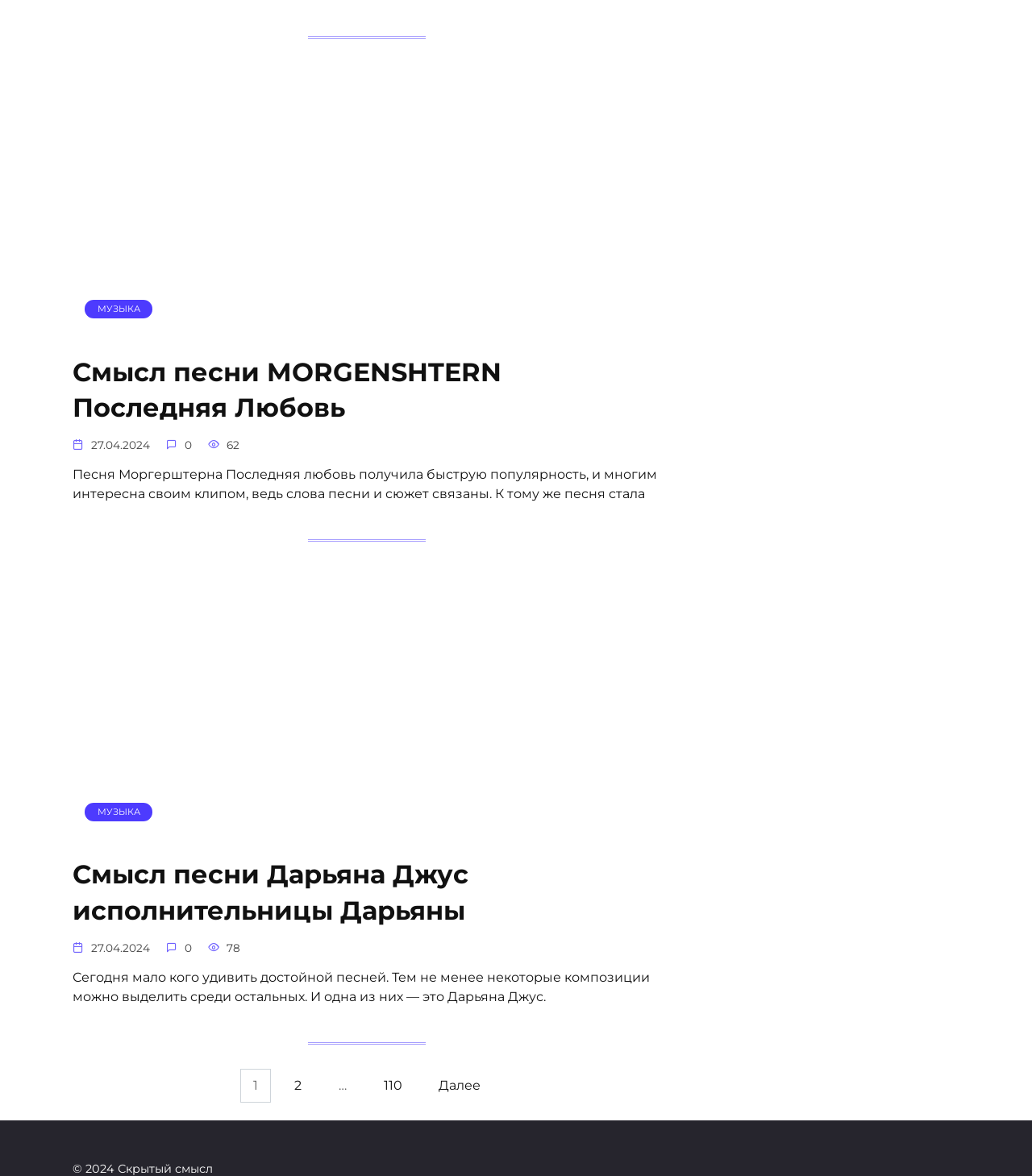Please determine the bounding box of the UI element that matches this description: 2. The coordinates should be given as (top-left x, top-left y, bottom-right x, bottom-right y), with all values between 0 and 1.

[0.273, 0.909, 0.305, 0.937]